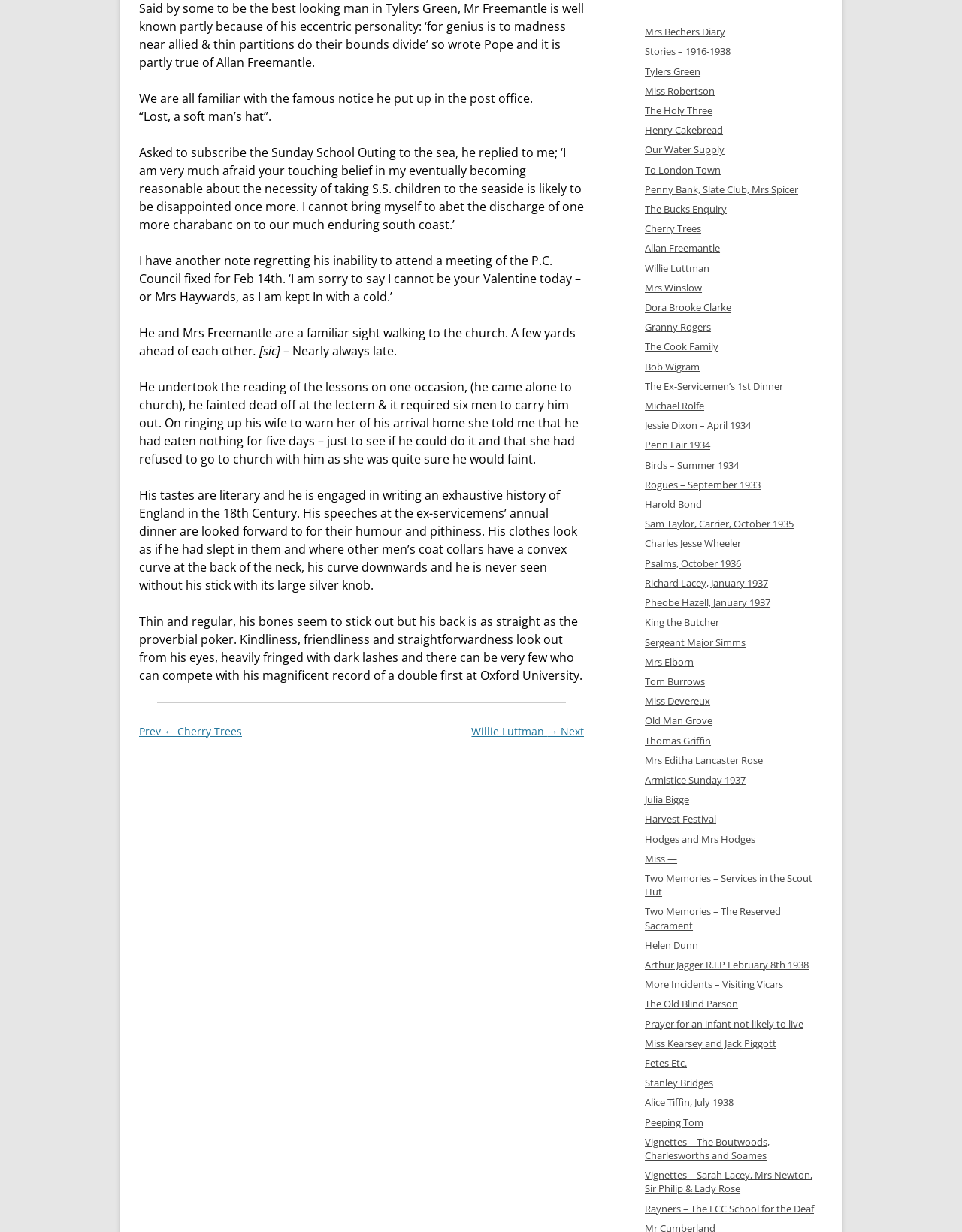Identify the bounding box coordinates for the UI element described as follows: "Mrs. Clark’s Memoirs". Ensure the coordinates are four float numbers between 0 and 1, formatted as [left, top, right, bottom].

[0.236, 0.061, 0.392, 0.086]